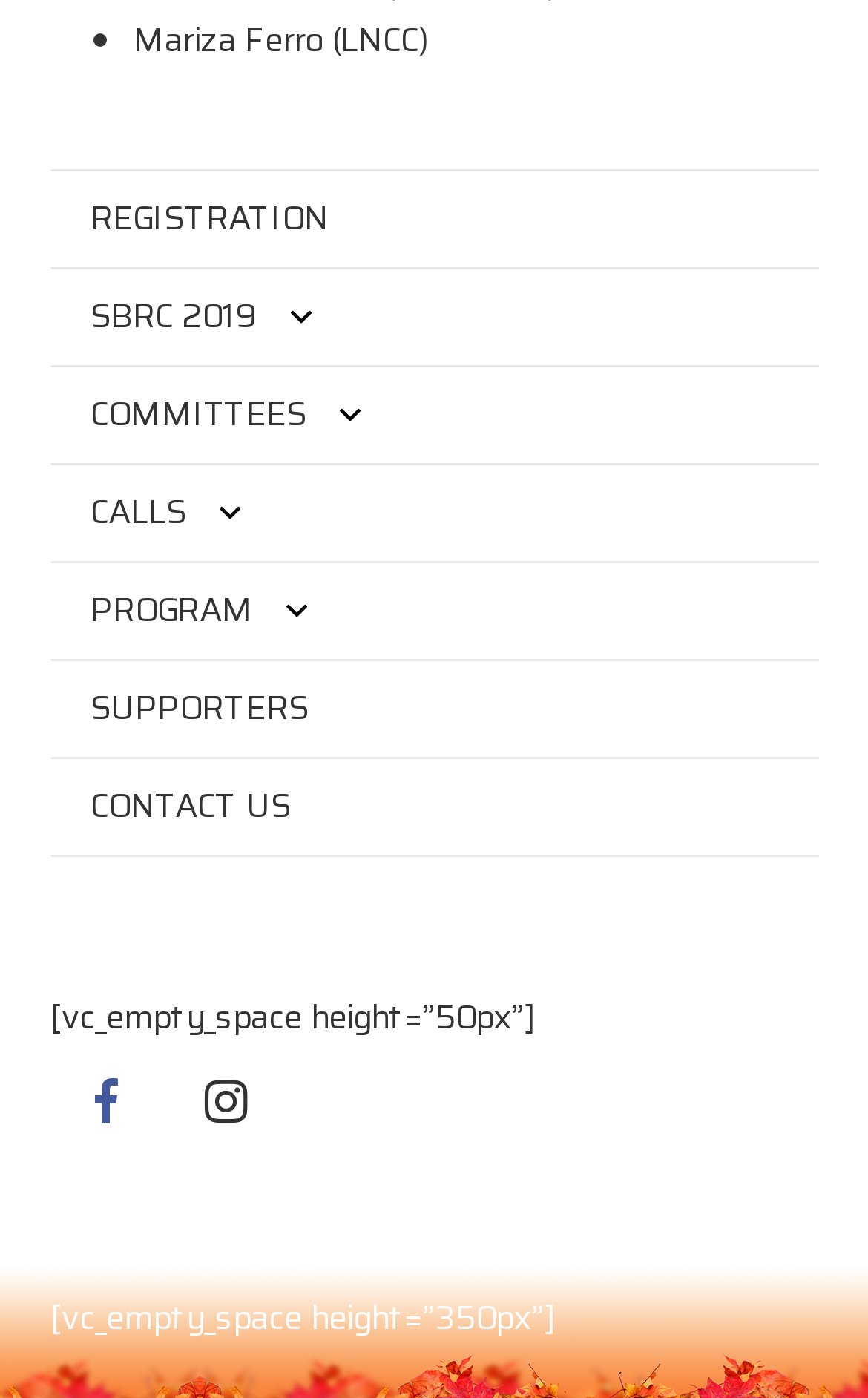What is the name of the person mentioned?
Look at the image and respond with a one-word or short-phrase answer.

Mariza Ferro